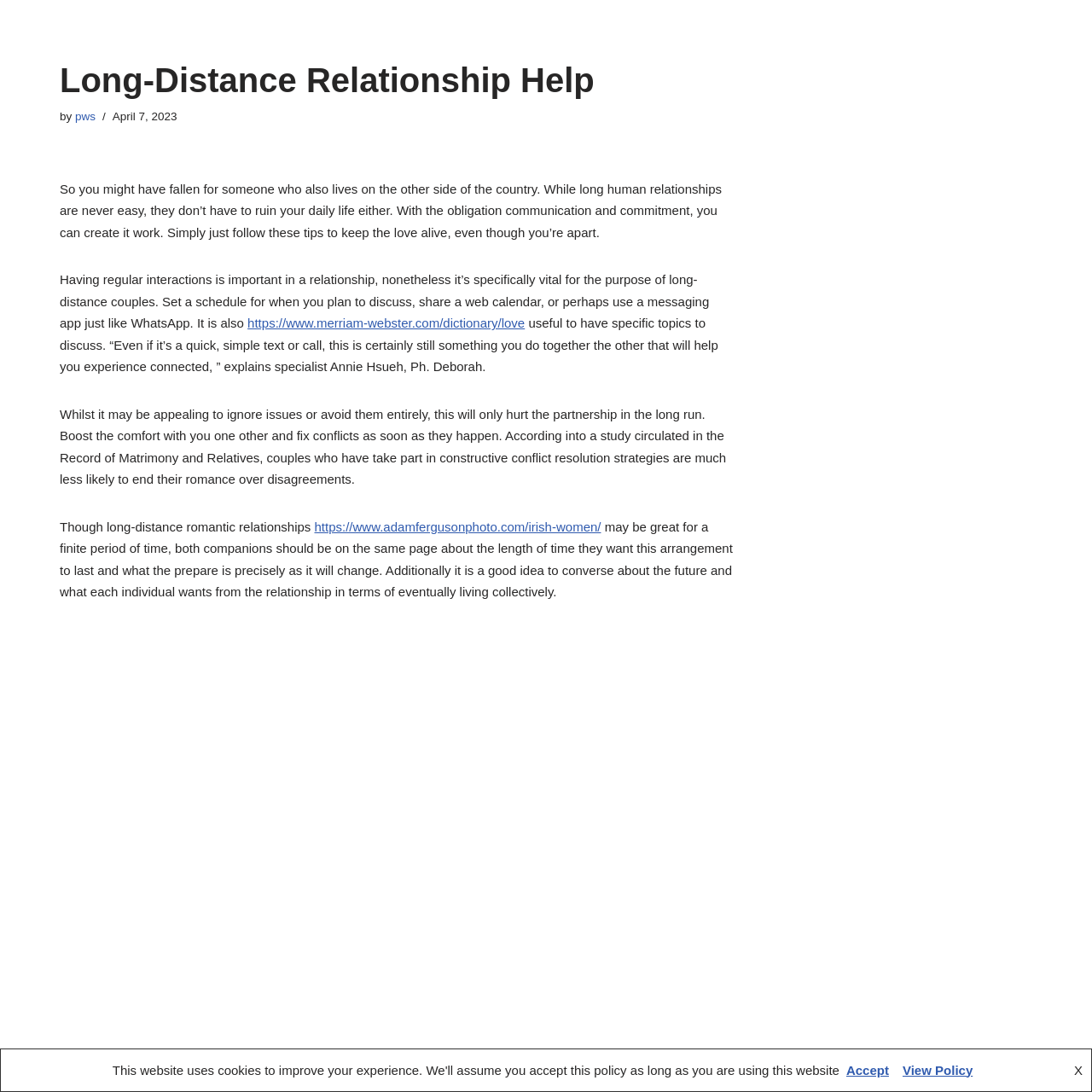What is recommended to discuss in a long-distance relationship?
Please provide a detailed answer to the question.

The text suggests that it is a good idea to 'converse about the future and what each individual wants from the relationship in terms of eventually living together'. This implies that discussing future plans and goals is an important aspect of maintaining a healthy long-distance relationship.